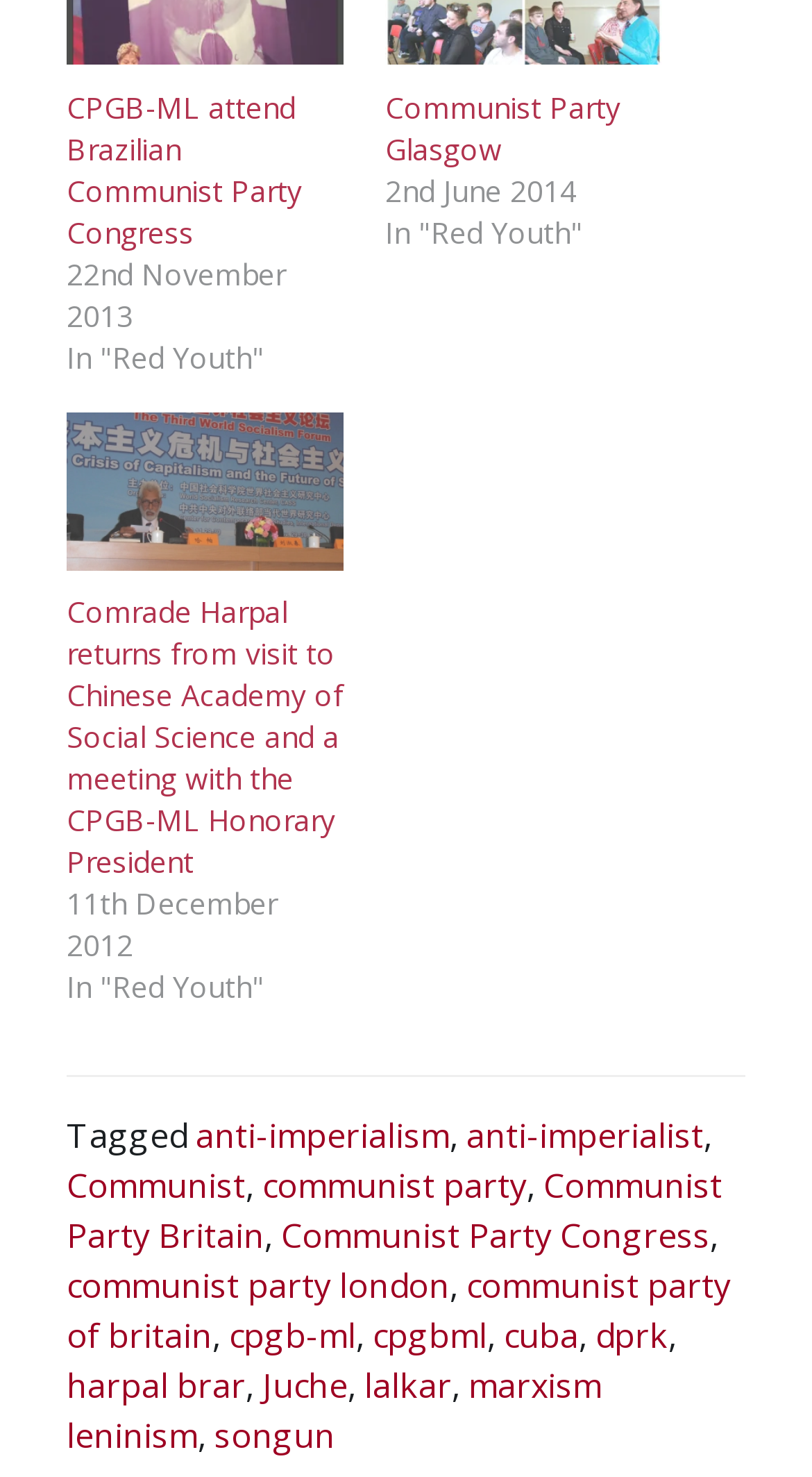Find the bounding box coordinates of the clickable element required to execute the following instruction: "Read the article about Communist Party Glasgow". Provide the coordinates as four float numbers between 0 and 1, i.e., [left, top, right, bottom].

[0.474, 0.059, 0.764, 0.116]